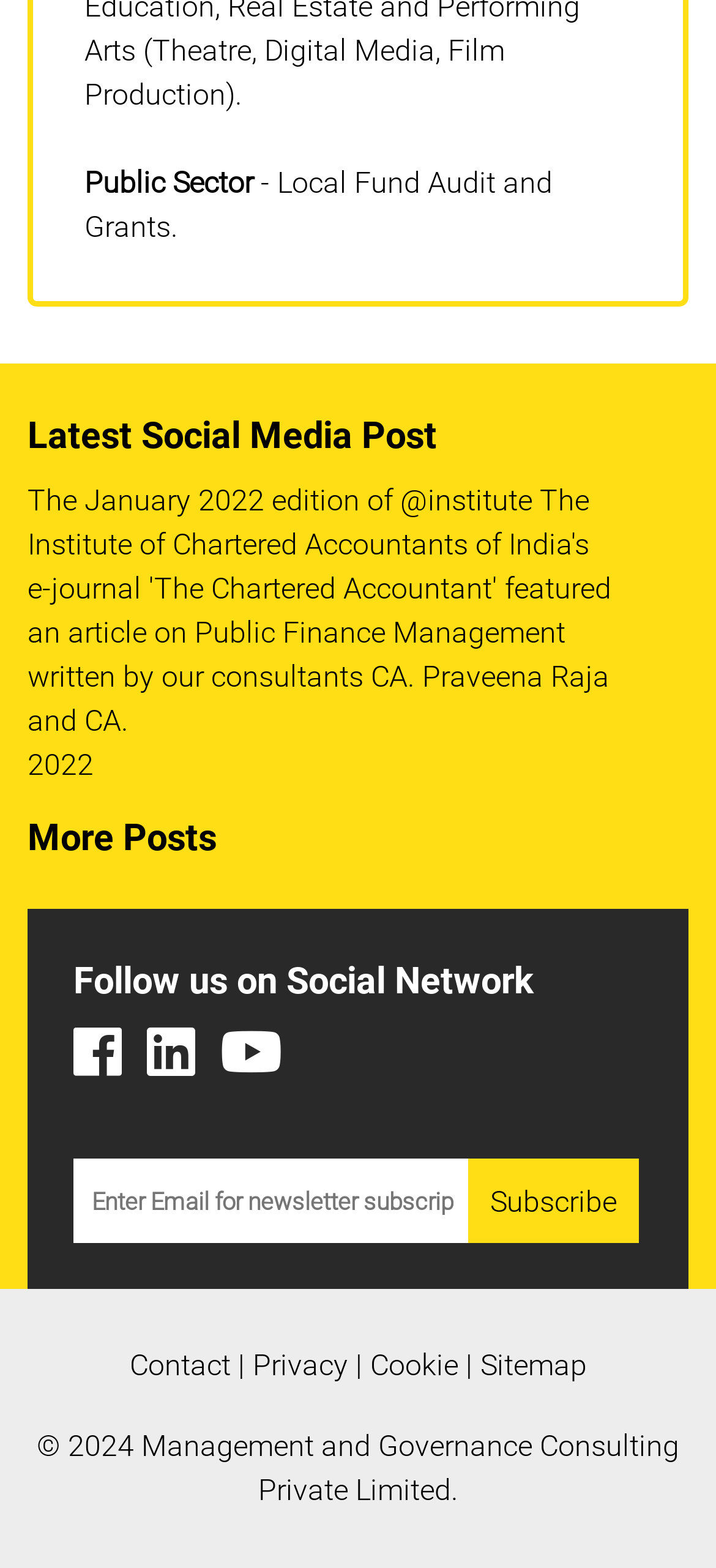Using the element description: "More Posts", determine the bounding box coordinates. The coordinates should be in the format [left, top, right, bottom], with values between 0 and 1.

[0.038, 0.52, 0.303, 0.548]